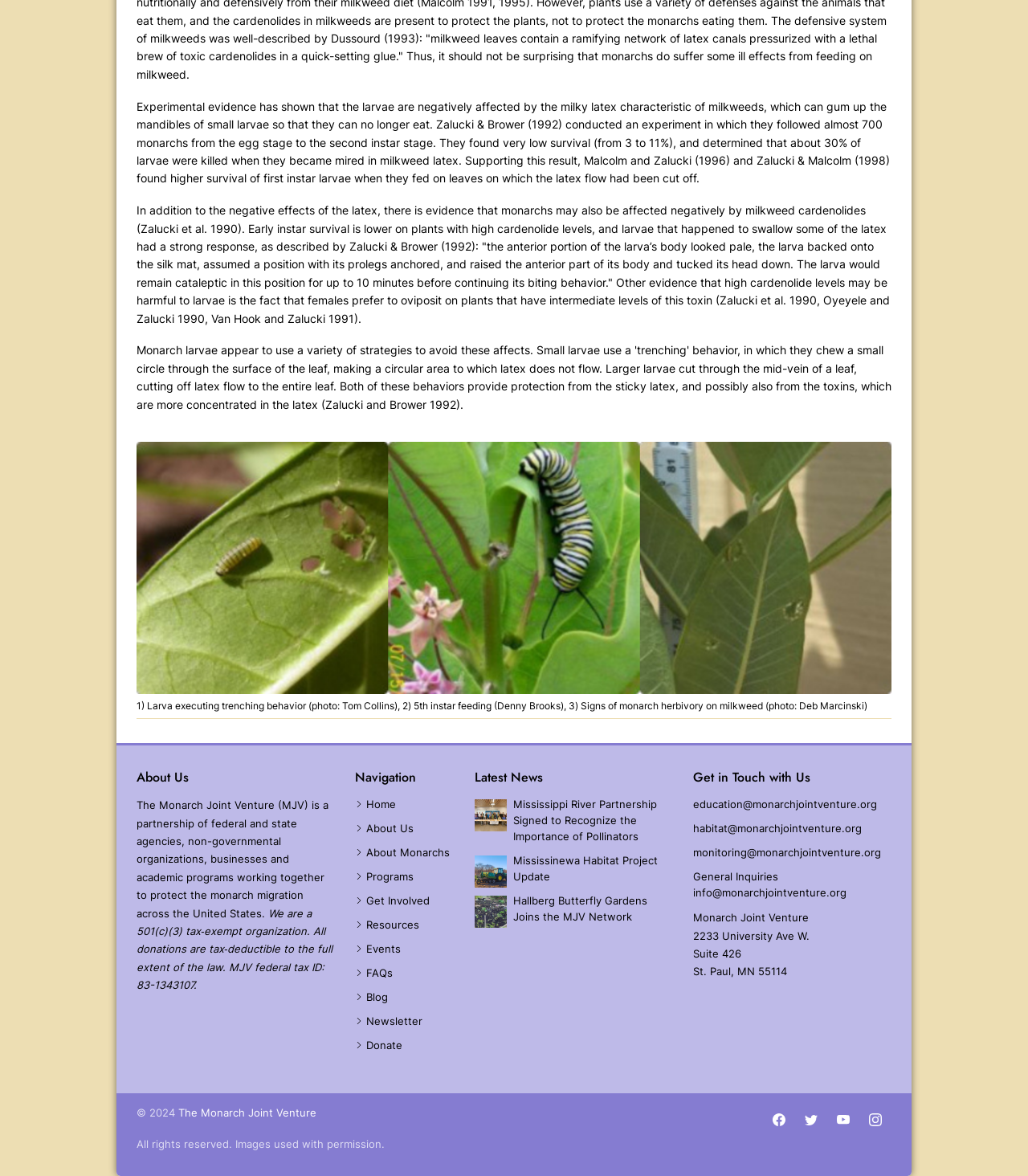Provide the bounding box coordinates for the area that should be clicked to complete the instruction: "Click the 'Home' link".

[0.356, 0.677, 0.385, 0.691]